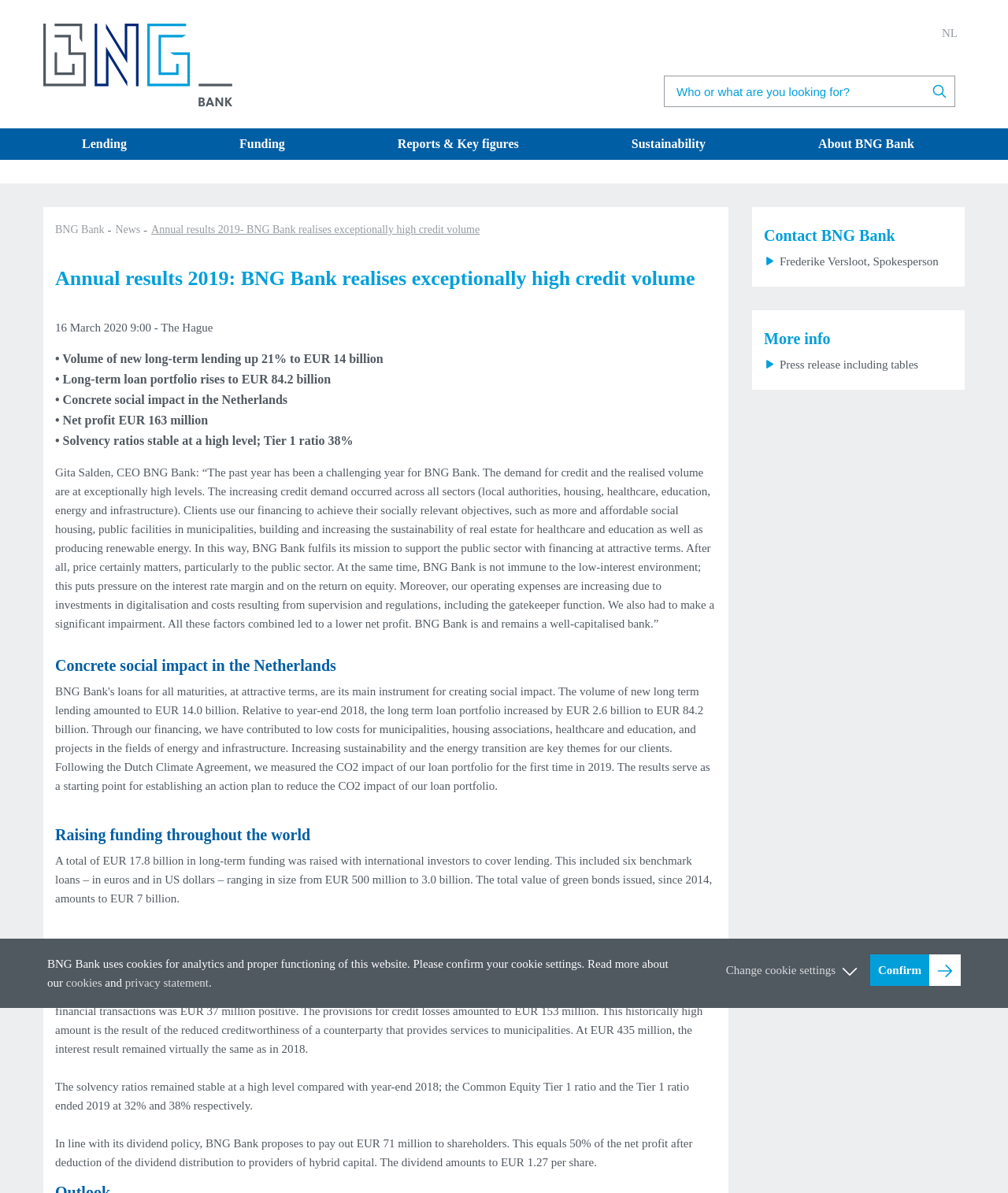What is the volume of new long-term lending?
Use the image to give a comprehensive and detailed response to the question.

I found the answer by reading the static text elements on the webpage. One of the static text elements mentions '• Volume of new long-term lending up 21% to EUR 14 billion', which provides the answer to the question.